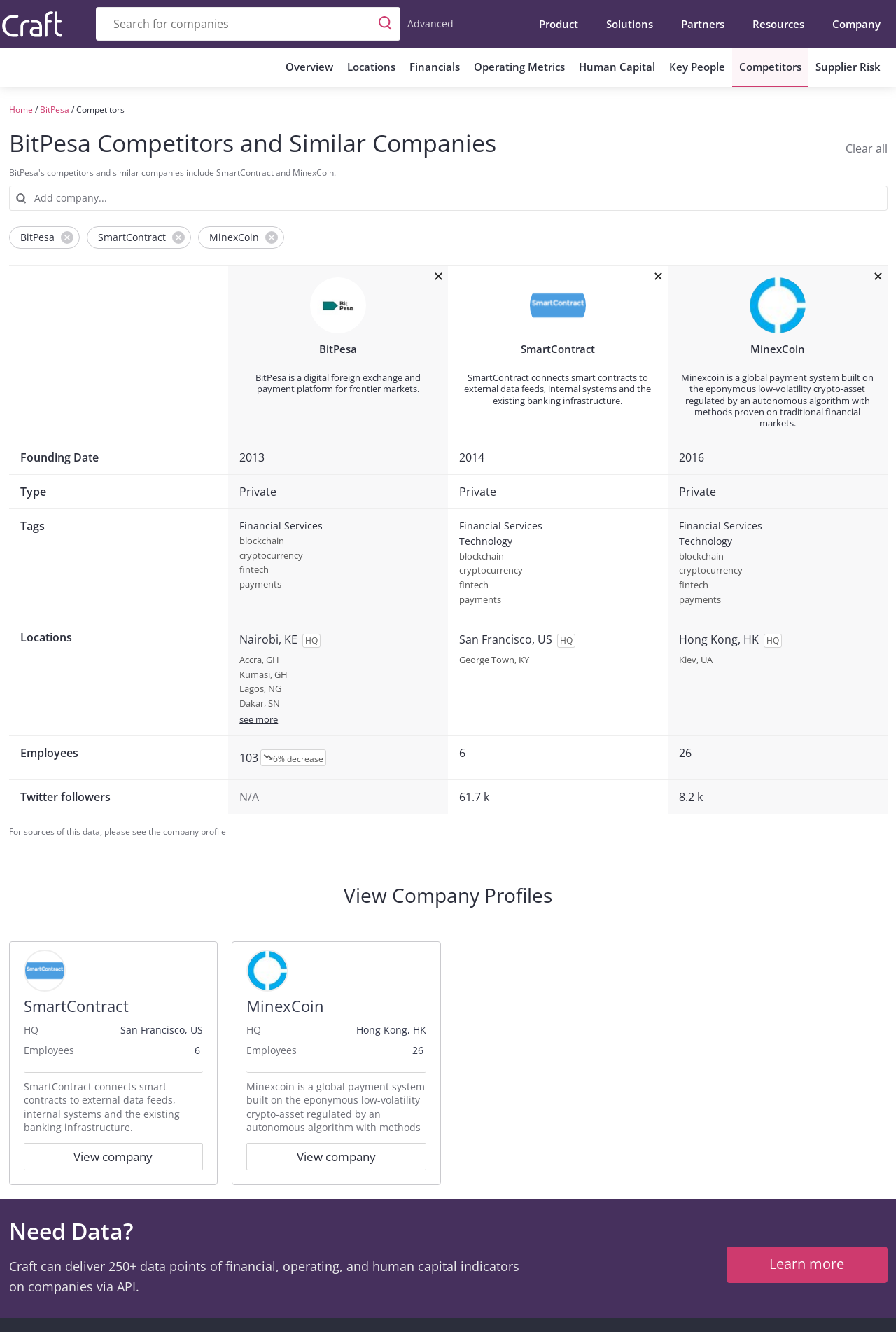Specify the bounding box coordinates of the area to click in order to follow the given instruction: "Click on Advanced."

[0.454, 0.013, 0.506, 0.023]